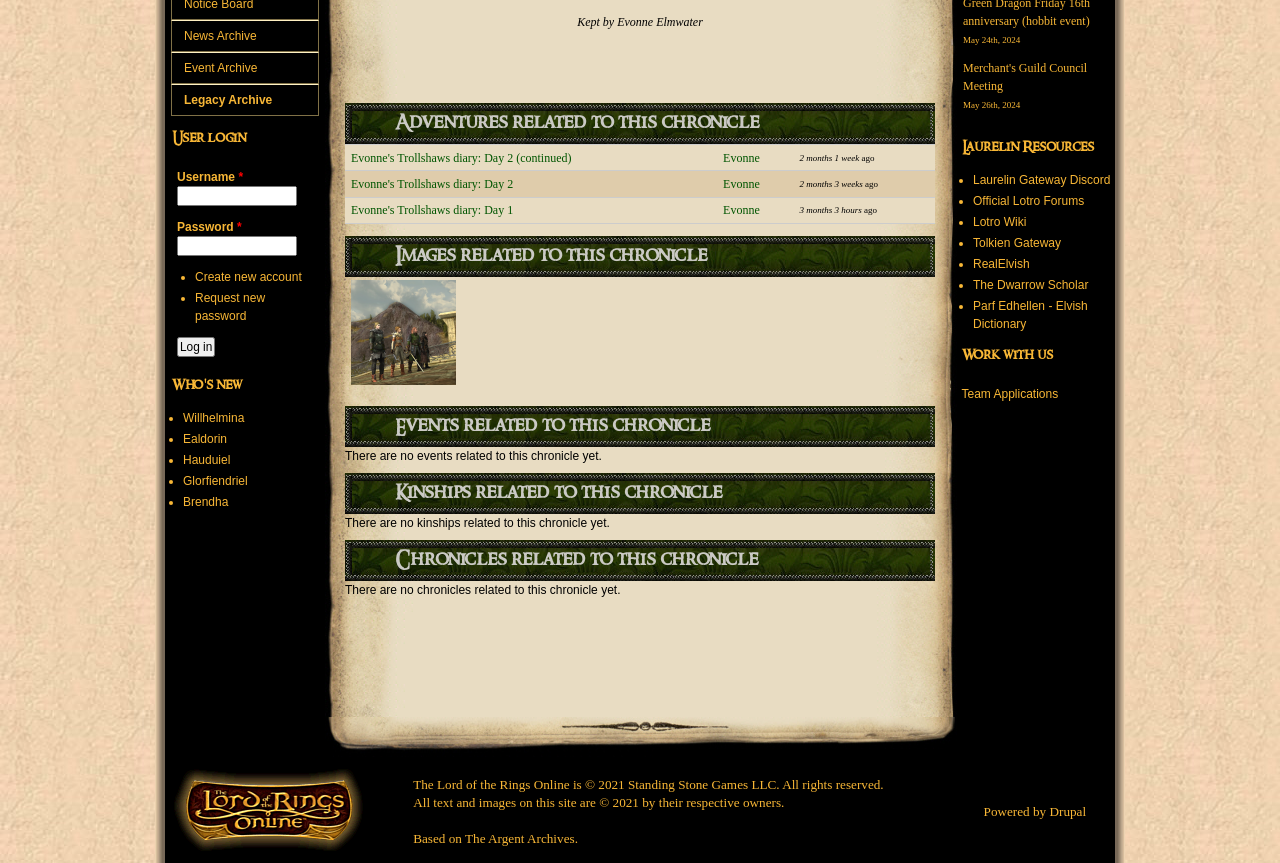Refer to the element description title="Lord of the Rings Online" and identify the corresponding bounding box in the screenshot. Format the coordinates as (top-left x, top-left y, bottom-right x, bottom-right y) with values in the range of 0 to 1.

[0.136, 0.973, 0.283, 0.991]